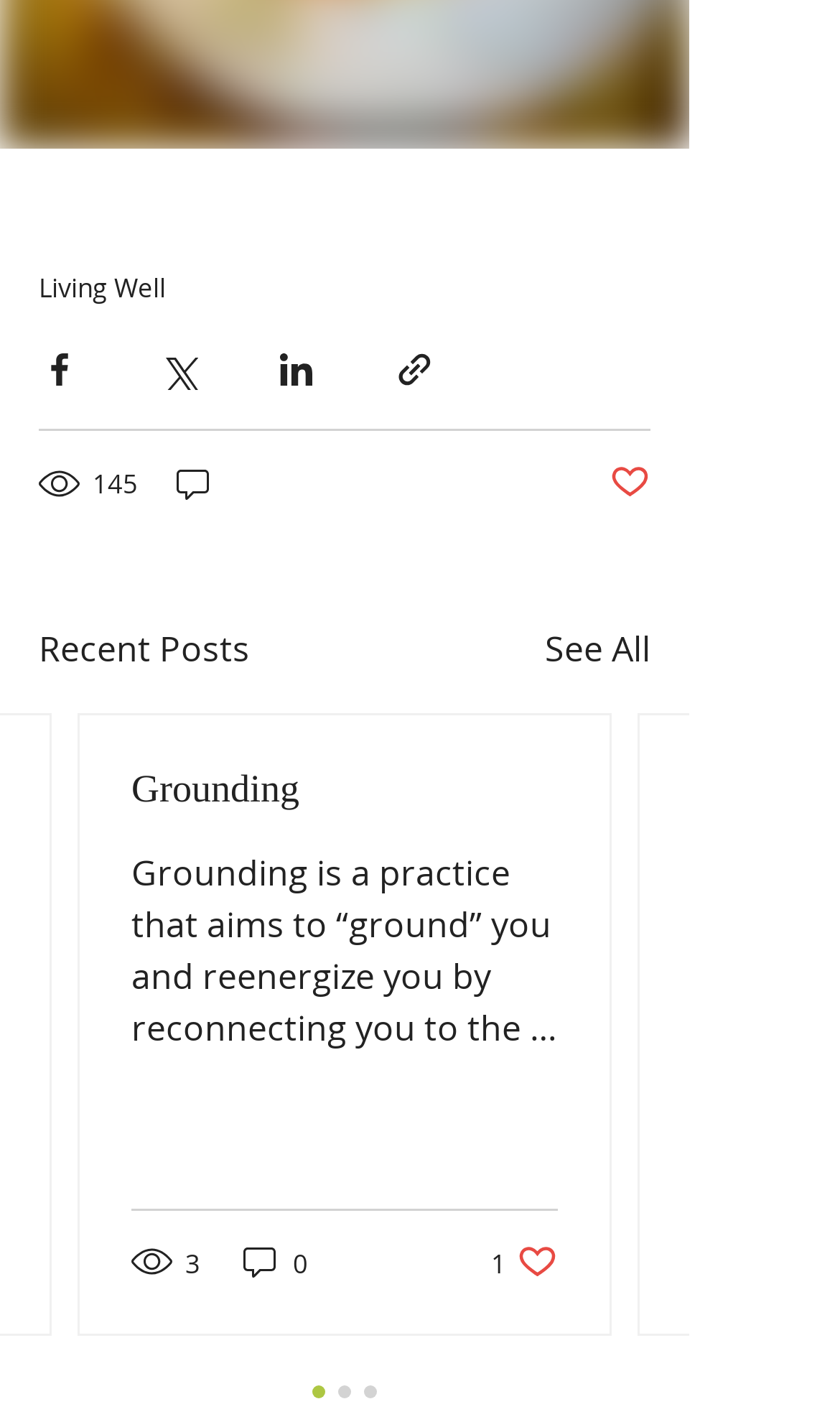Please answer the following question using a single word or phrase: 
What is the purpose of the buttons with Facebook, Twitter, and LinkedIn icons?

Share via social media